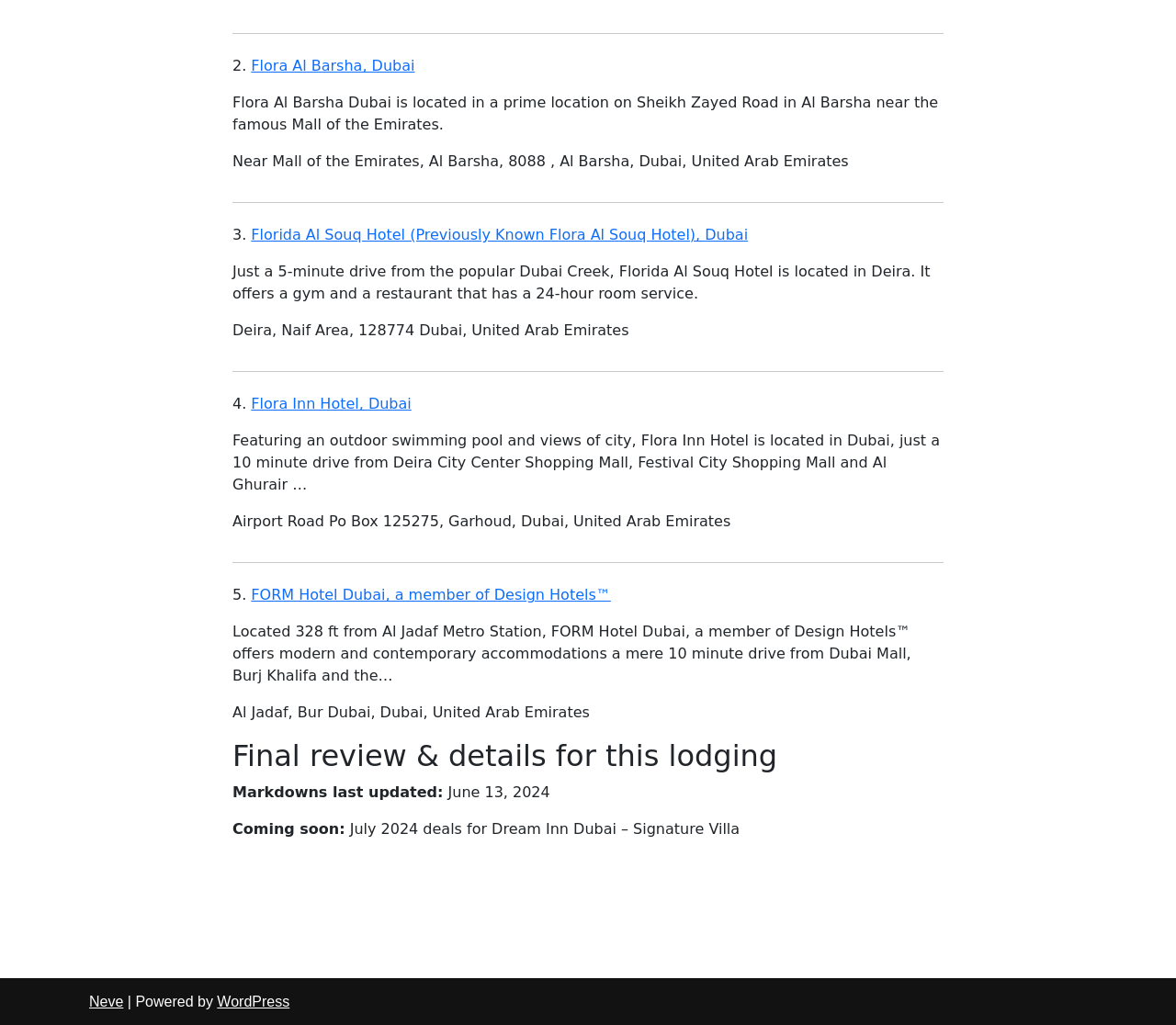What is the platform that powers this website?
Please provide a single word or phrase as your answer based on the screenshot.

WordPress